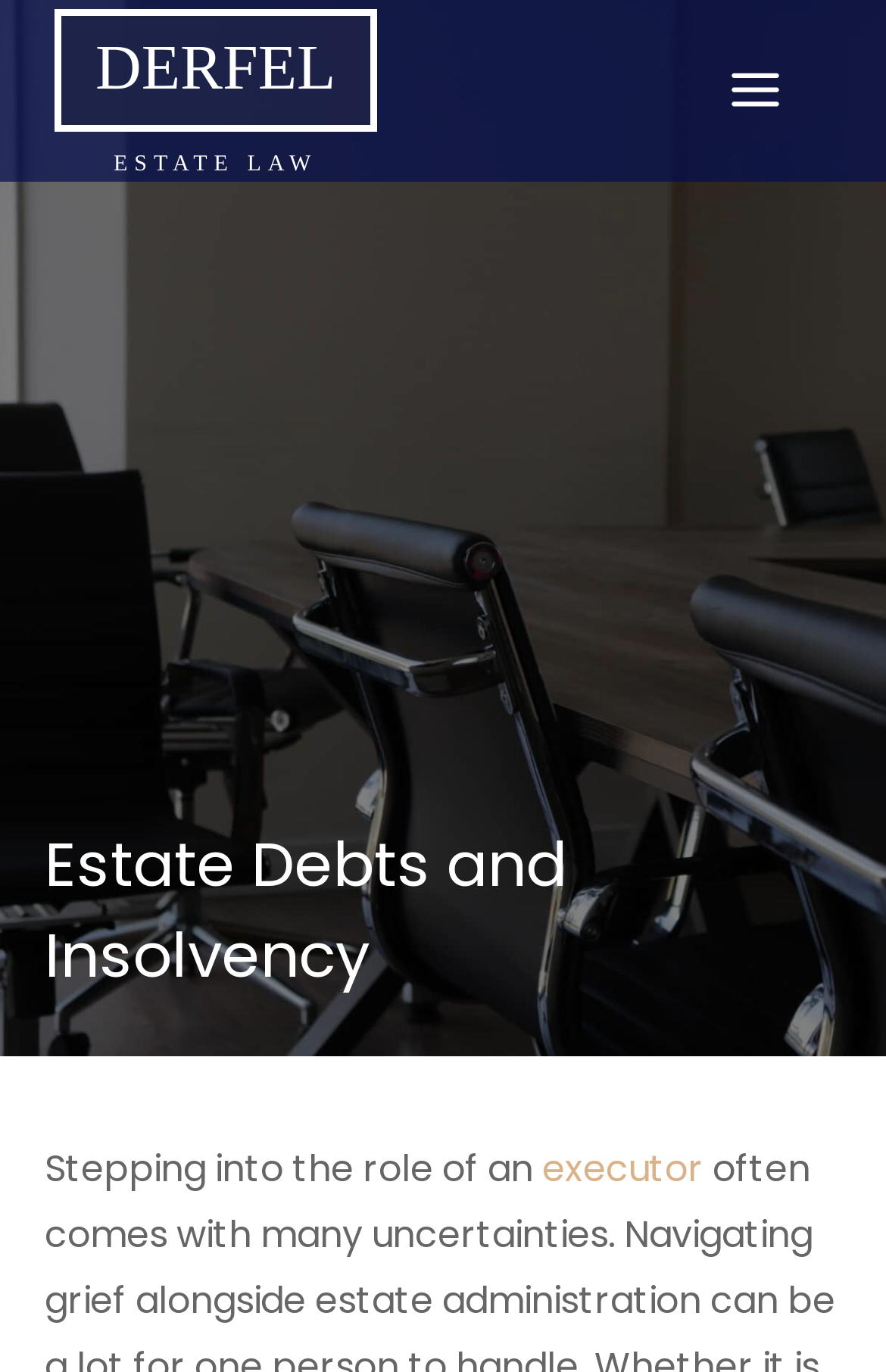Please provide a brief answer to the question using only one word or phrase: 
What is the purpose of the link at the top?

Skip to content